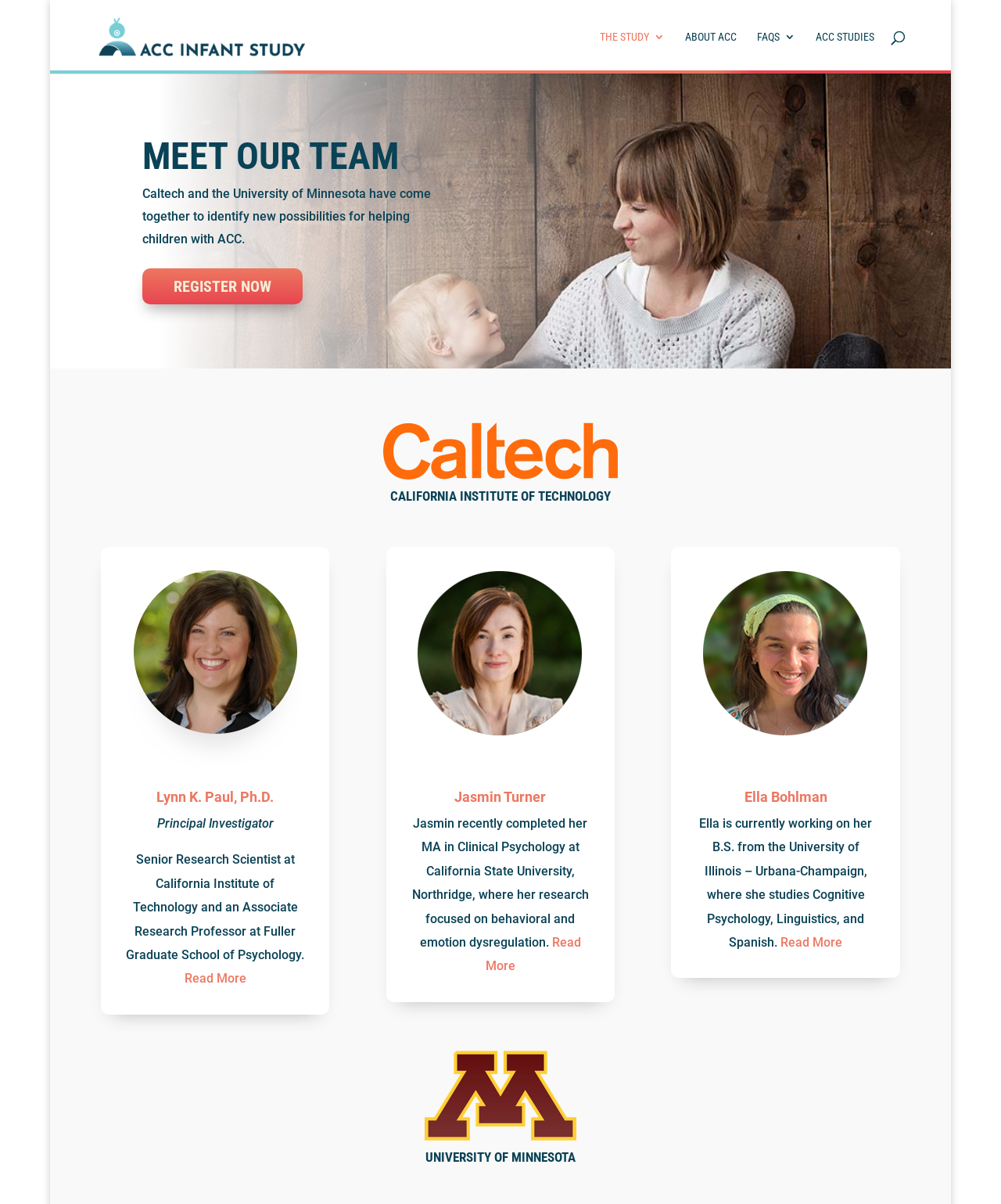Determine the bounding box coordinates for the element that should be clicked to follow this instruction: "Download POPcon". The coordinates should be given as four float numbers between 0 and 1, in the format [left, top, right, bottom].

None